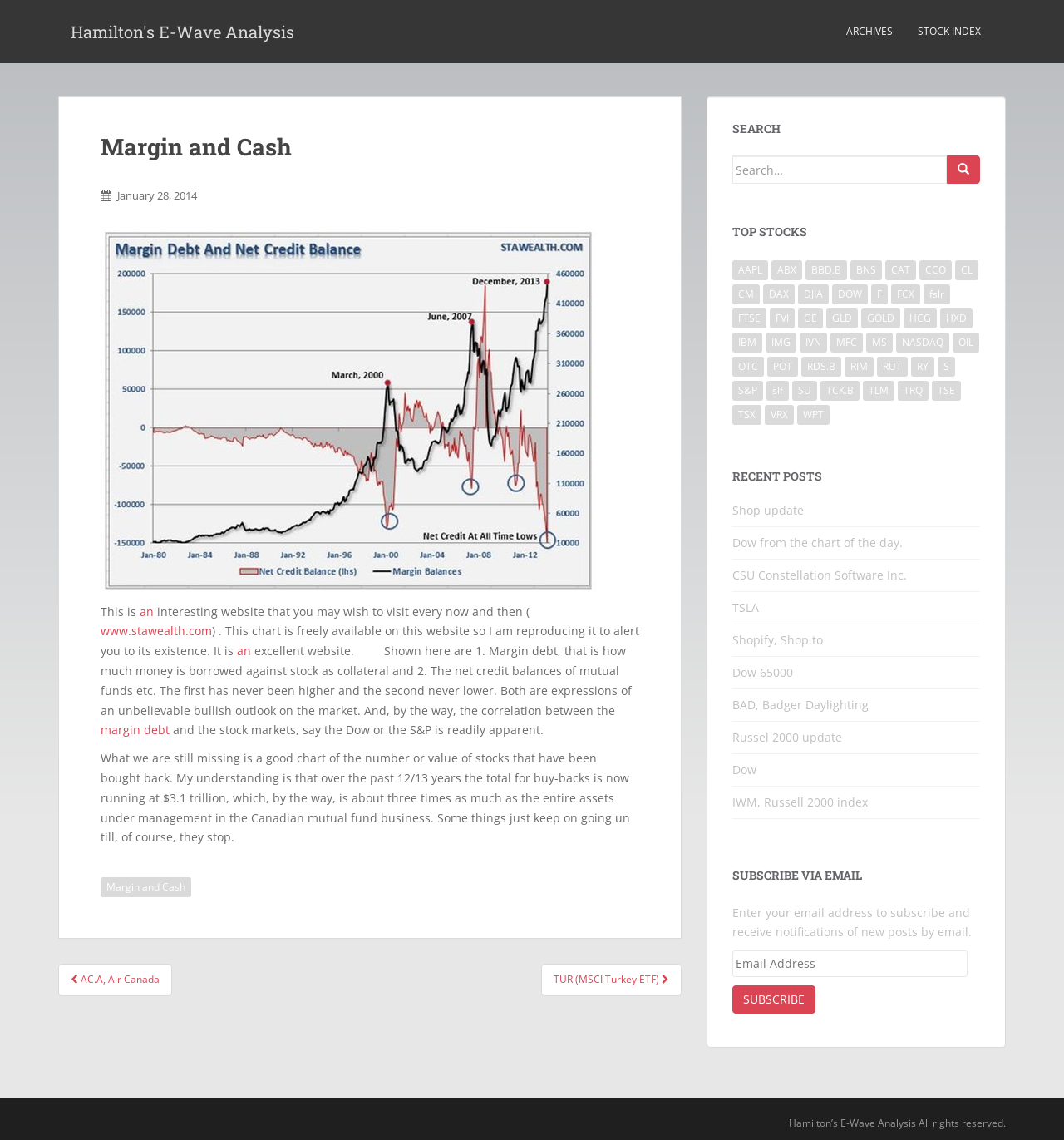Describe all significant elements and features of the webpage.

This webpage is about Hamilton's E-Wave Analysis, with a focus on margin and cash. At the top, there are three links: "Hamilton's E-Wave Analysis", "ARCHIVES", and "STOCK INDEX". Below these links, there is a main section that takes up most of the page. 

In the main section, there is a header that reads "Margin and Cash" followed by a link to "January 28, 2014". Below this, there is an image with a link to "Margin Debt Surges In December - STA WEALTH - Google Chrome_2014-01-28_13-41-50". 

The main content of the page is a text that discusses the website STA WEALTH, describing it as an interesting website that provides a chart that is freely available. The text also explains that the chart shows margin debt and net credit balances of mutual funds, which are expressions of a bullish outlook on the market. 

At the bottom of the main section, there is a footer with a link to "Margin and Cash". 

On the right side of the page, there is a complementary section that takes up about a third of the page. This section has a search bar at the top, followed by a heading that reads "TOP STOCKS". Below this, there are 30 links to various stocks, such as AAPL, ABX, and BBD.B, each with a number of items in parentheses.